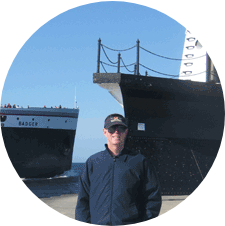How many ships are docked?
Please provide a full and detailed response to the question.

The image shows two large ships docked, one on the left identified as the 'Badger' and another on the right with a black hull and white accents.